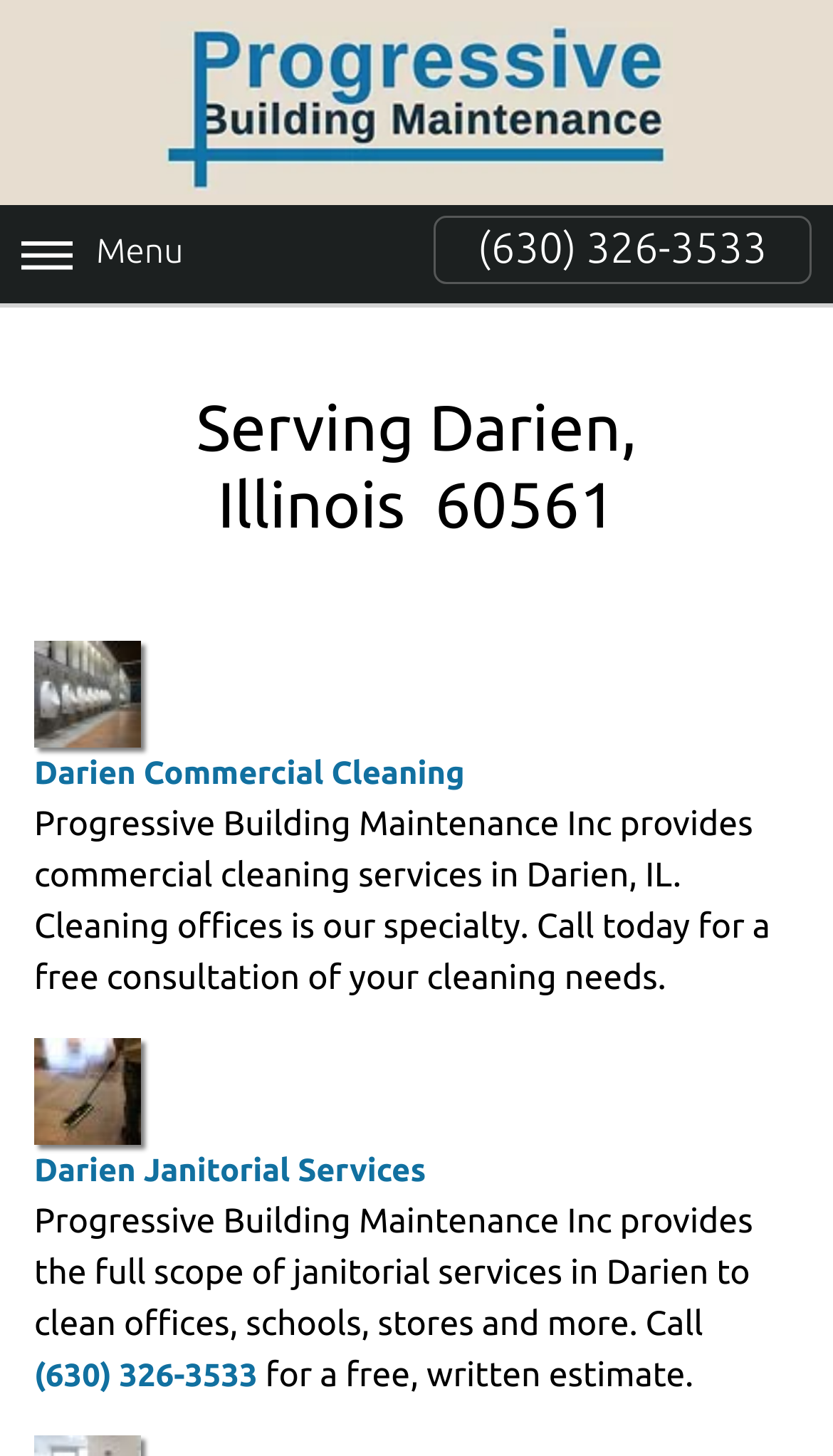Generate a thorough caption that explains the contents of the webpage.

The webpage is about the commercial cleaning contractor services provided by Progressive Building Maintenance Inc in Darien, Illinois. At the top-left corner, there is a logo image of Progressive Building Maintenance Inc. Next to the logo, there is a "Menu" text. On the right side of the top section, there is a phone number "(630) 326-3533" displayed as a link.

Below the top section, there is a heading that reads "Serving Darien, Illinois 60561". Underneath the heading, there are three sections. The first section has a link to "Darien Commercial Cleaning" with a corresponding image on the left side. The link is accompanied by a descriptive text that explains the commercial cleaning services provided by Progressive Building Maintenance Inc in Darien, IL.

The second section has a link to "Darien Janitorial Services" with a corresponding image on the left side. This section is followed by a descriptive text that explains the full scope of janitorial services provided by Progressive Building Maintenance Inc in Darien, including cleaning offices, schools, stores, and more.

At the bottom of the page, there is a call-to-action section with a phone number "(630) 326-3533" displayed as a link, followed by a text that encourages visitors to call for a free, written estimate.